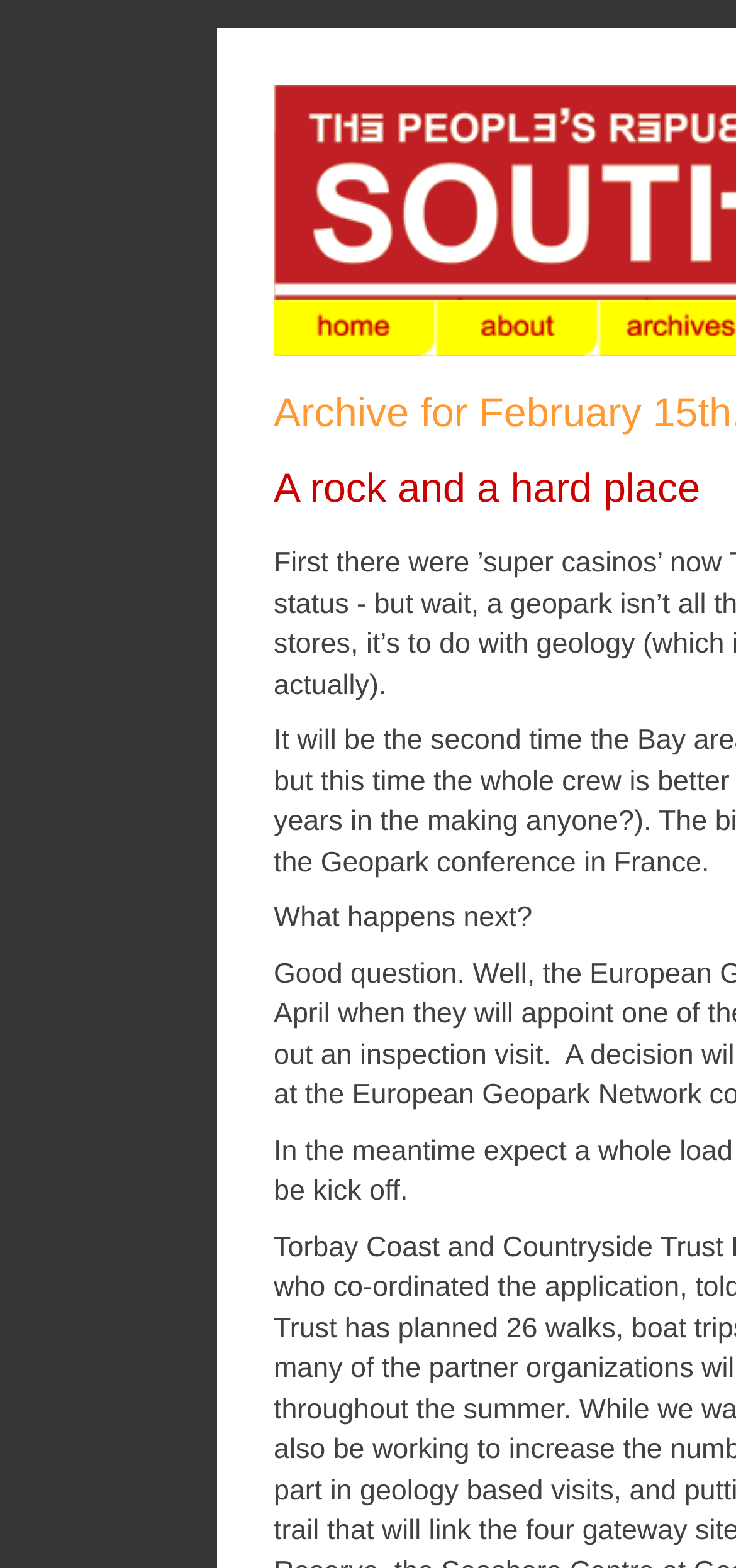Give the bounding box coordinates for the element described as: "Home".

[0.372, 0.191, 0.592, 0.227]